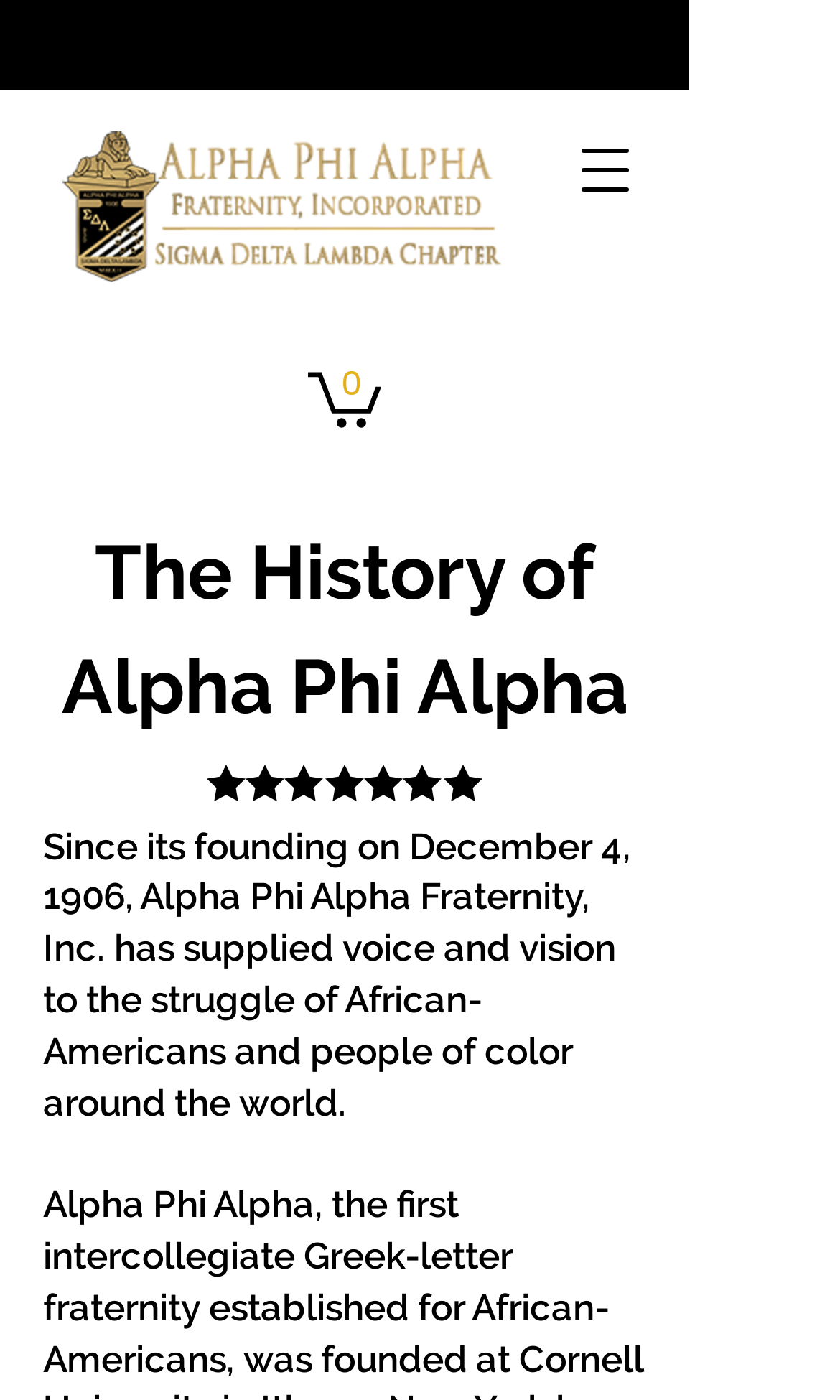Use a single word or phrase to answer the question:
What is the topic of the main heading?

The History of Alpha Phi Alpha